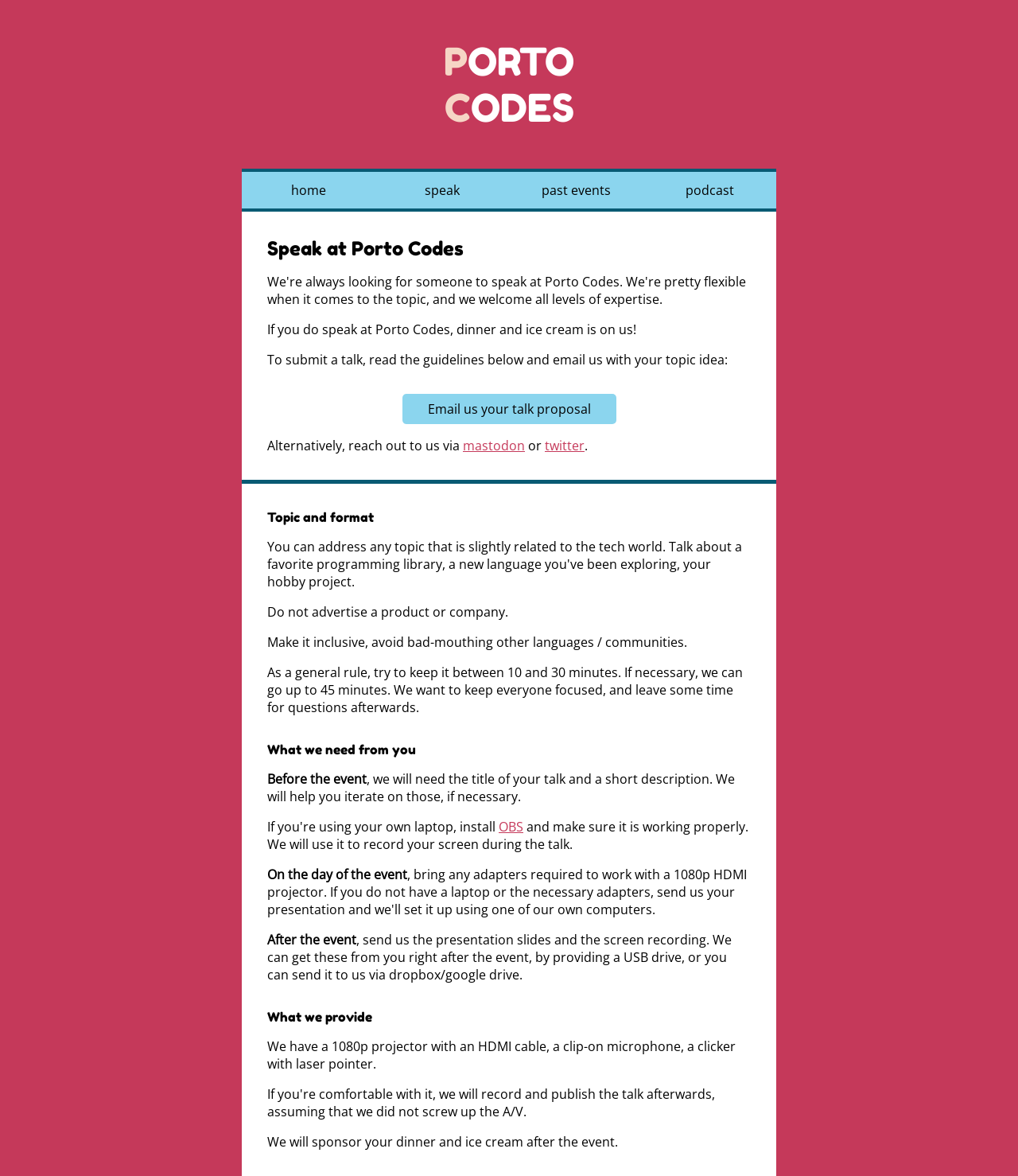Please predict the bounding box coordinates of the element's region where a click is necessary to complete the following instruction: "Add to compare". The coordinates should be represented by four float numbers between 0 and 1, i.e., [left, top, right, bottom].

None